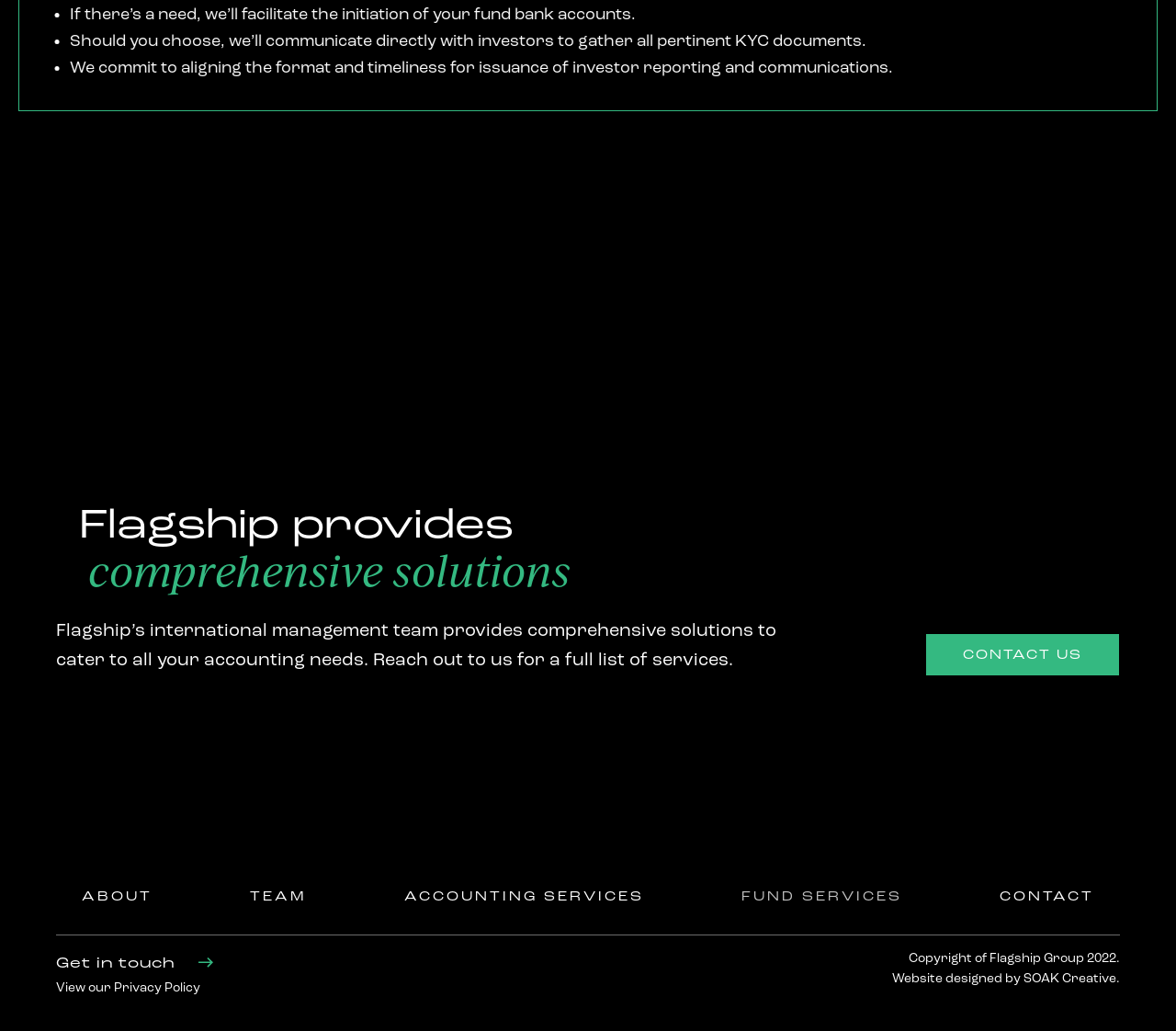What services does Flagship provide?
Use the image to give a comprehensive and detailed response to the question.

Based on the webpage, Flagship provides comprehensive solutions to cater to all accounting needs, and it also offers fund services. This can be inferred from the text 'Flagship’s international management team provides comprehensive solutions to cater to all your accounting needs' and the link 'FUND SERVICES'.